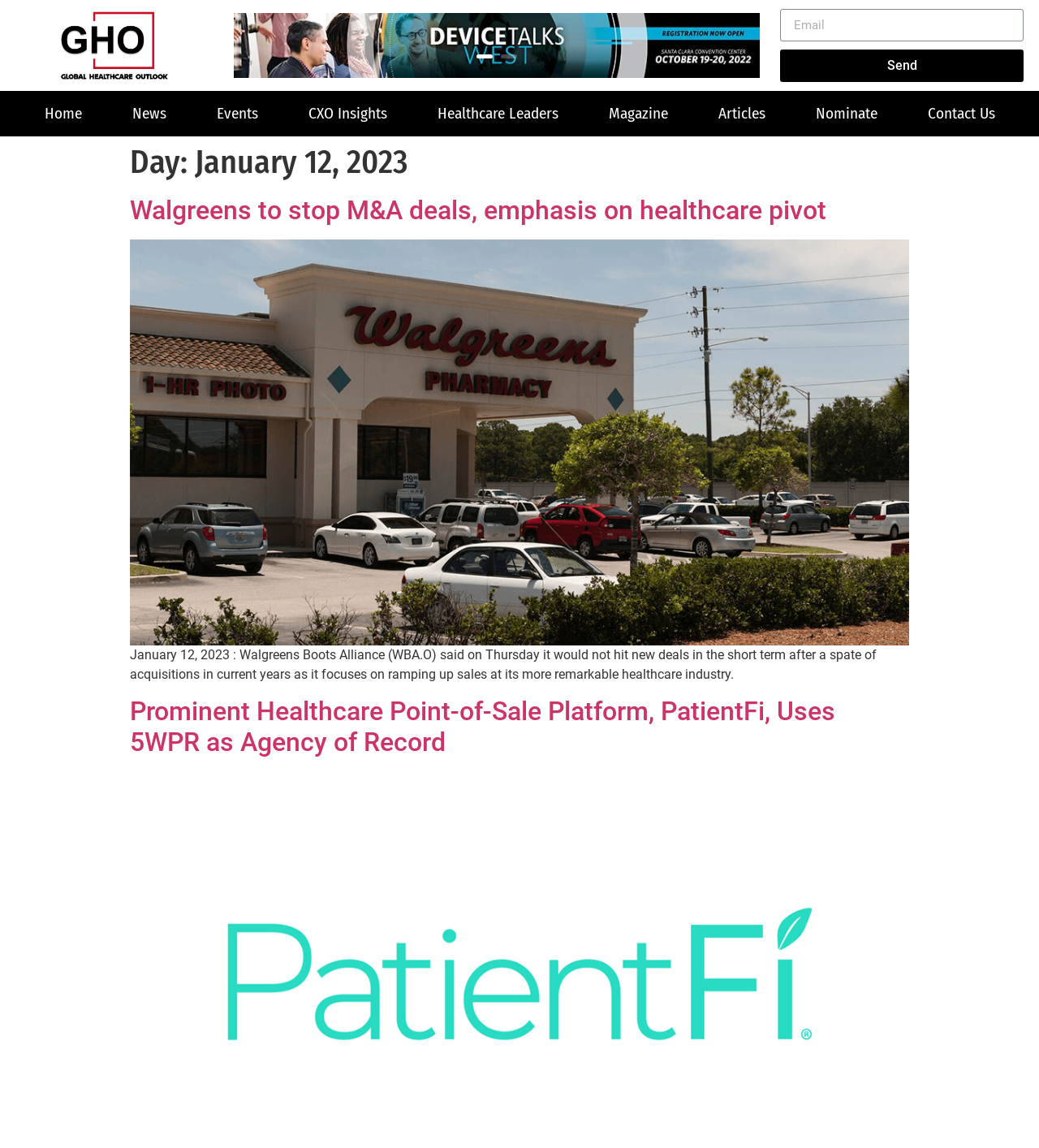Locate the bounding box coordinates of the item that should be clicked to fulfill the instruction: "Click the 'Send' button".

[0.751, 0.043, 0.985, 0.072]